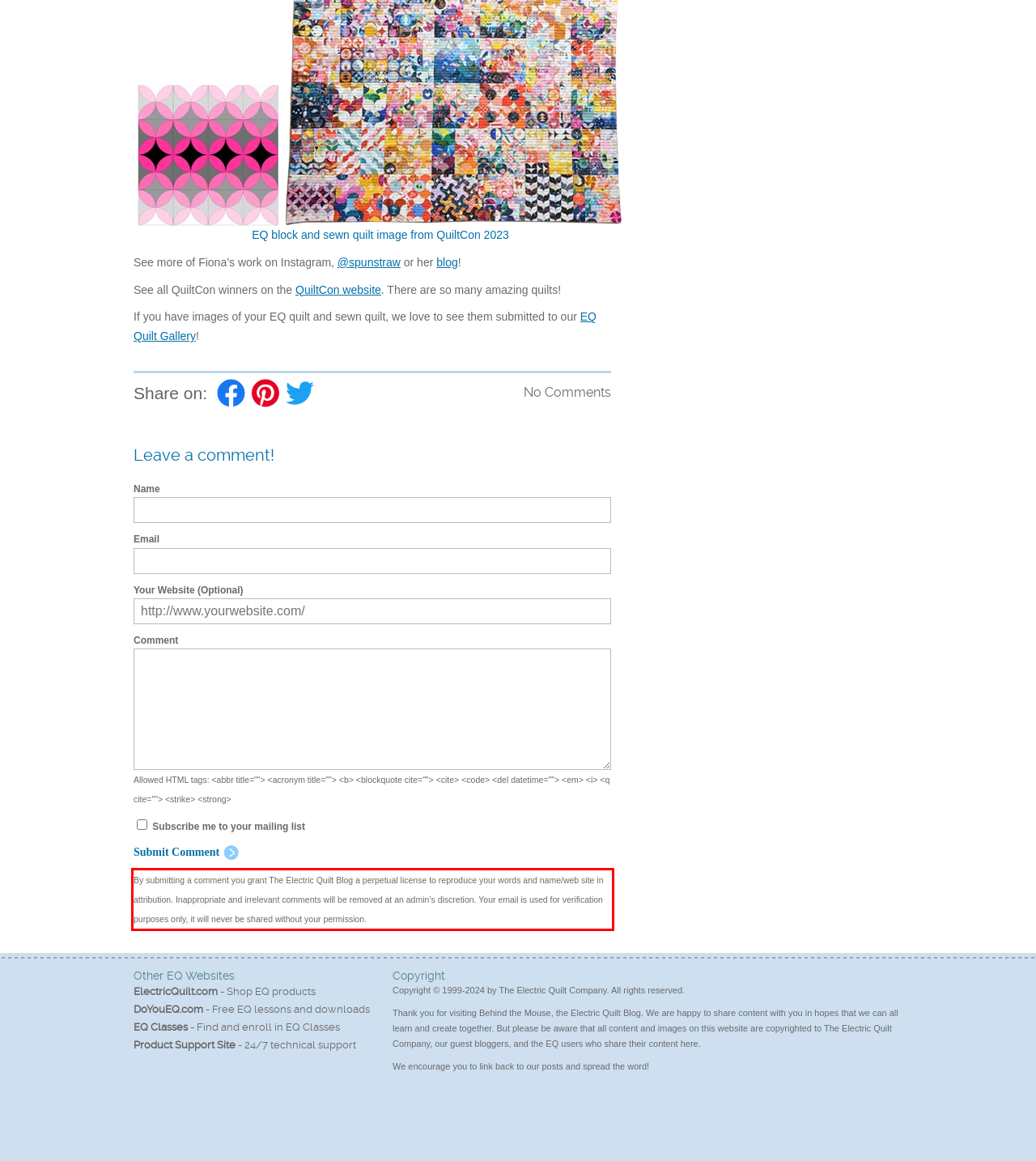Given a screenshot of a webpage containing a red bounding box, perform OCR on the text within this red bounding box and provide the text content.

By submitting a comment you grant The Electric Quilt Blog a perpetual license to reproduce your words and name/web site in attribution. Inappropriate and irrelevant comments will be removed at an admin’s discretion. Your email is used for verification purposes only, it will never be shared without your permission.